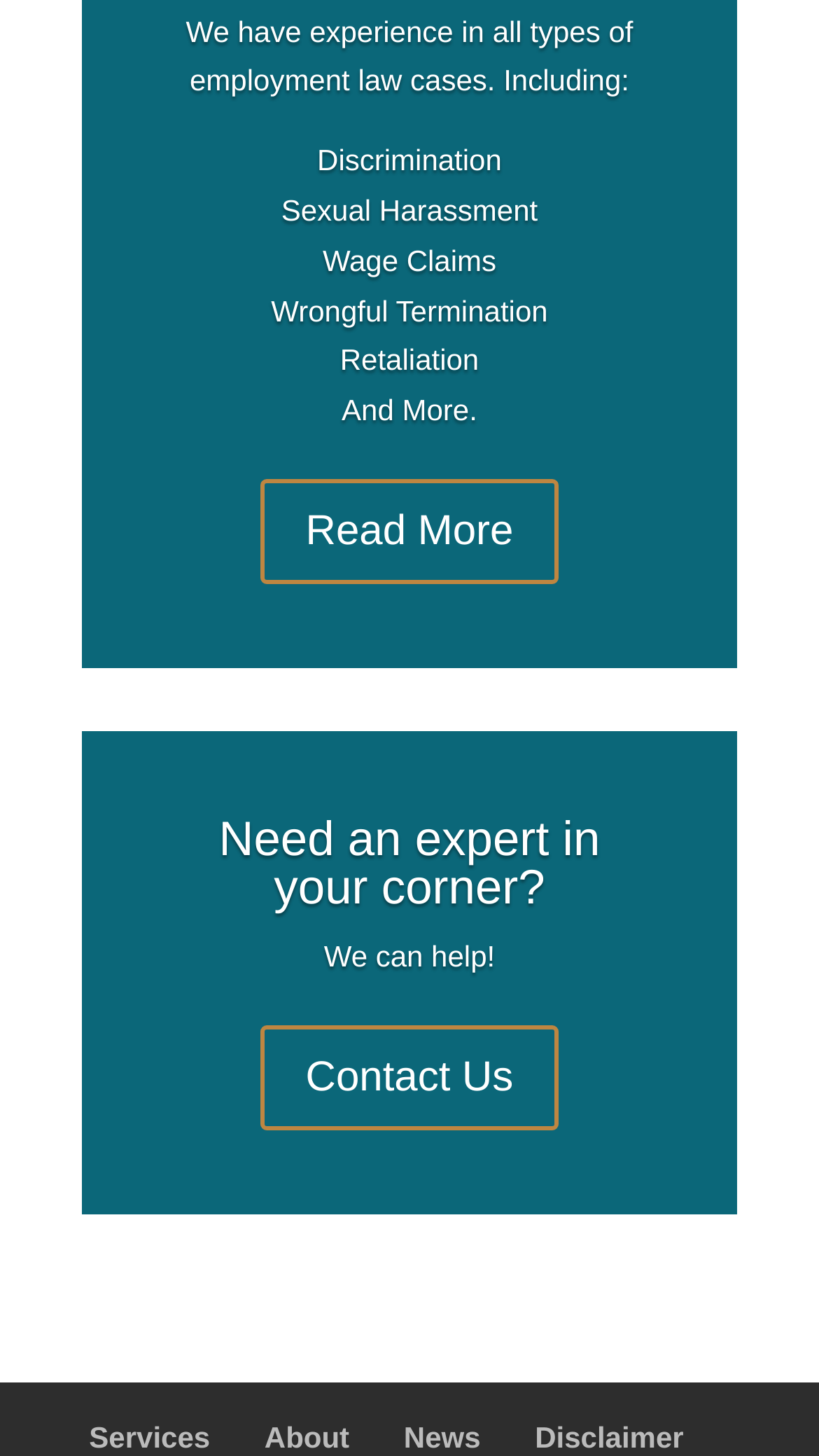What types of employment law cases are mentioned?
Please provide a comprehensive answer to the question based on the webpage screenshot.

The webpage lists various types of employment law cases, including Discrimination, Sexual Harassment, Wage Claims, Wrongful Termination, Retaliation, and more, which can be found in the links provided.